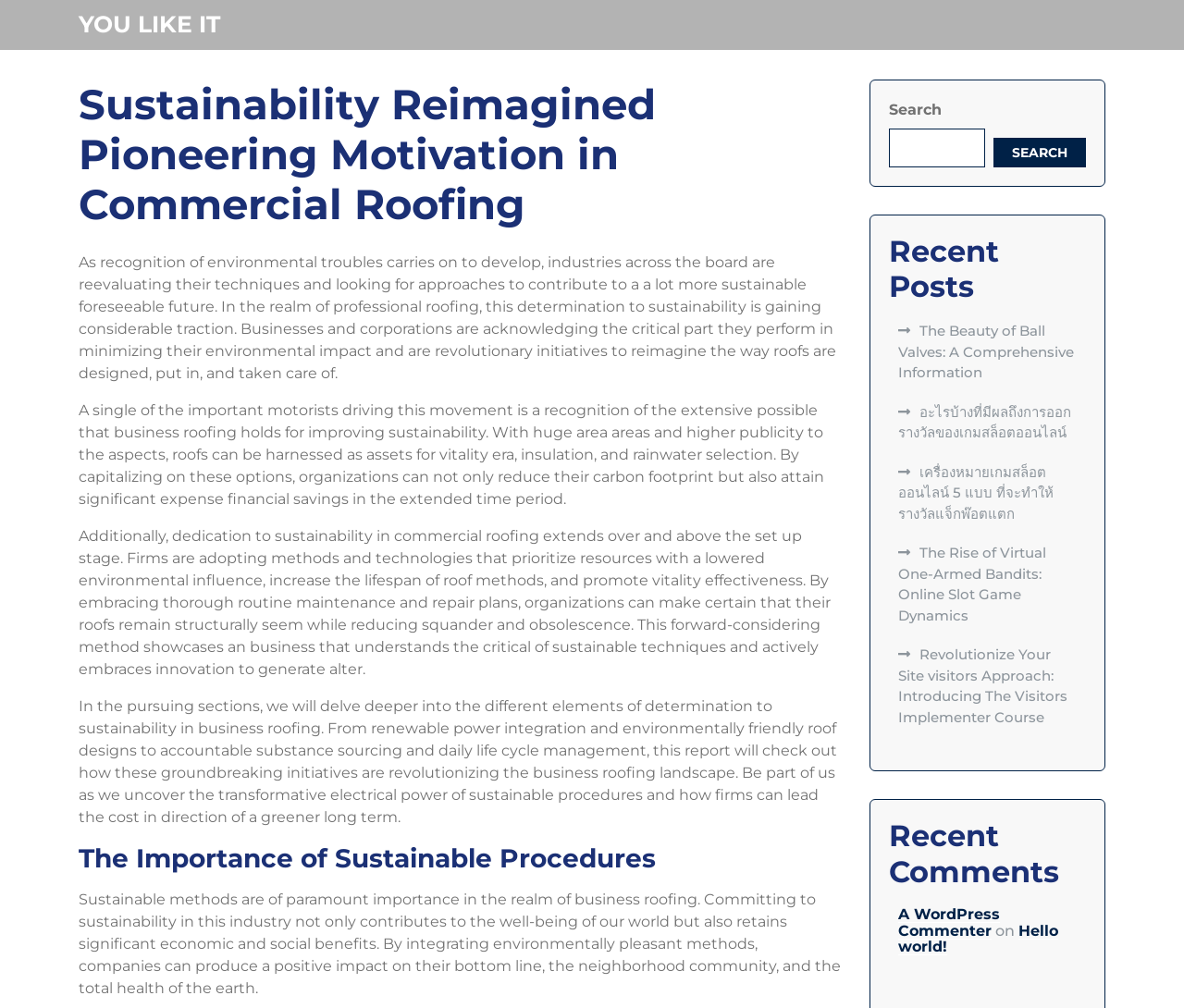Generate a comprehensive description of the contents of the webpage.

The webpage is focused on sustainability in commercial roofing, with a prominent header "Sustainability Reimagined Pioneering Motivation in Commercial Roofing" at the top left corner. Below the header, there is a link "YOU LIKE IT" on the top left side. 

The main content of the webpage is divided into several sections. The first section is a series of four paragraphs discussing the importance of sustainability in commercial roofing, the potential for roofs to be harnessed as assets for energy generation, insulation, and rainwater collection, and the adoption of sustainable methods and technologies in the industry. 

Below these paragraphs, there is a heading "The Importance of Sustainable Procedures" followed by a paragraph highlighting the benefits of committing to sustainability in commercial roofing. 

On the top right side, there is a search bar with a "Search" button. Below the search bar, there is a heading "Recent Posts" followed by a list of five links to recent articles, each with a brief title and an icon. 

Further down, there is a heading "Recent Comments" followed by a single article with a comment from "A WordPress Commenter" on the post "Hello world!". 

At the very bottom, there is a footer section with the comment information.